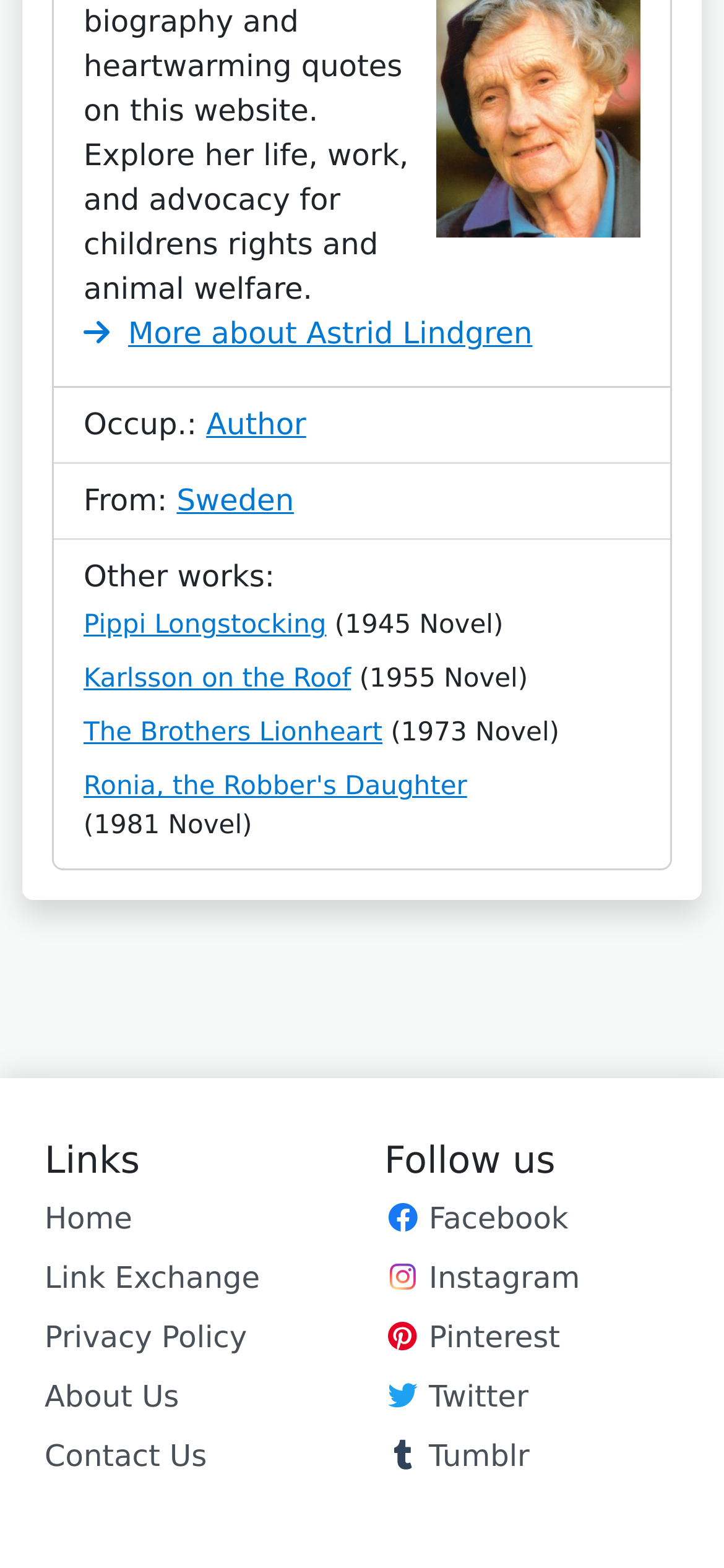What is the country of origin of Astrid Lindgren?
Please give a detailed answer to the question using the information shown in the image.

The country of origin of Astrid Lindgren is mentioned as 'Sweden' in the webpage, which can be found in the section that describes her.